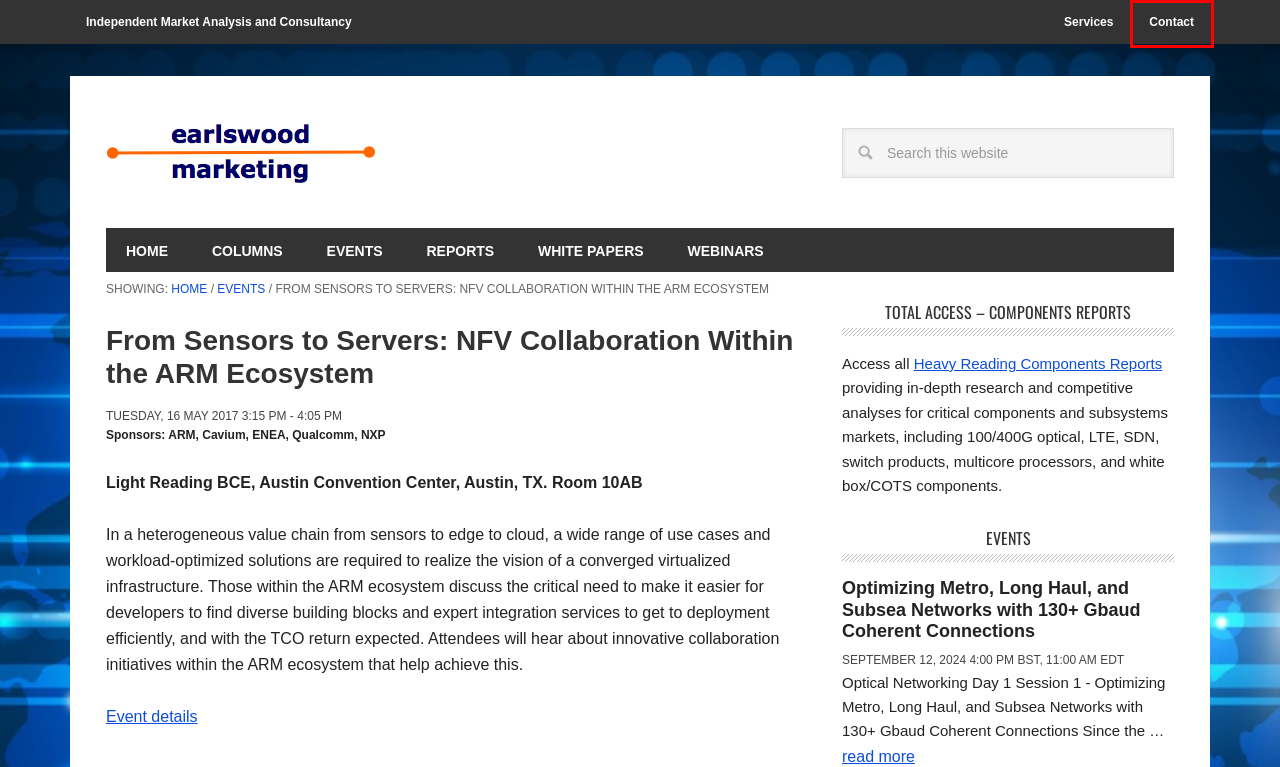You have a screenshot of a webpage with a red bounding box highlighting a UI element. Your task is to select the best webpage description that corresponds to the new webpage after clicking the element. Here are the descriptions:
A. Columns & Blogs
B. Earlswood Marketing Limited – Independent Market Analysis and Consultancy
C. Services
D. Reports
E. Contact
F. Events
G. Optimizing Metro, Long Haul, and Subsea Networks with 130+ Gbaud Coherent Connections
H. White Papers

E